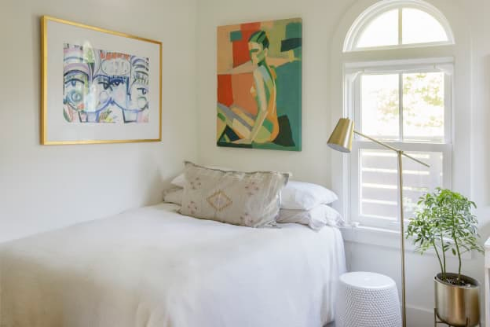How many pieces of art are on the walls?
Based on the visual content, answer with a single word or a brief phrase.

Two